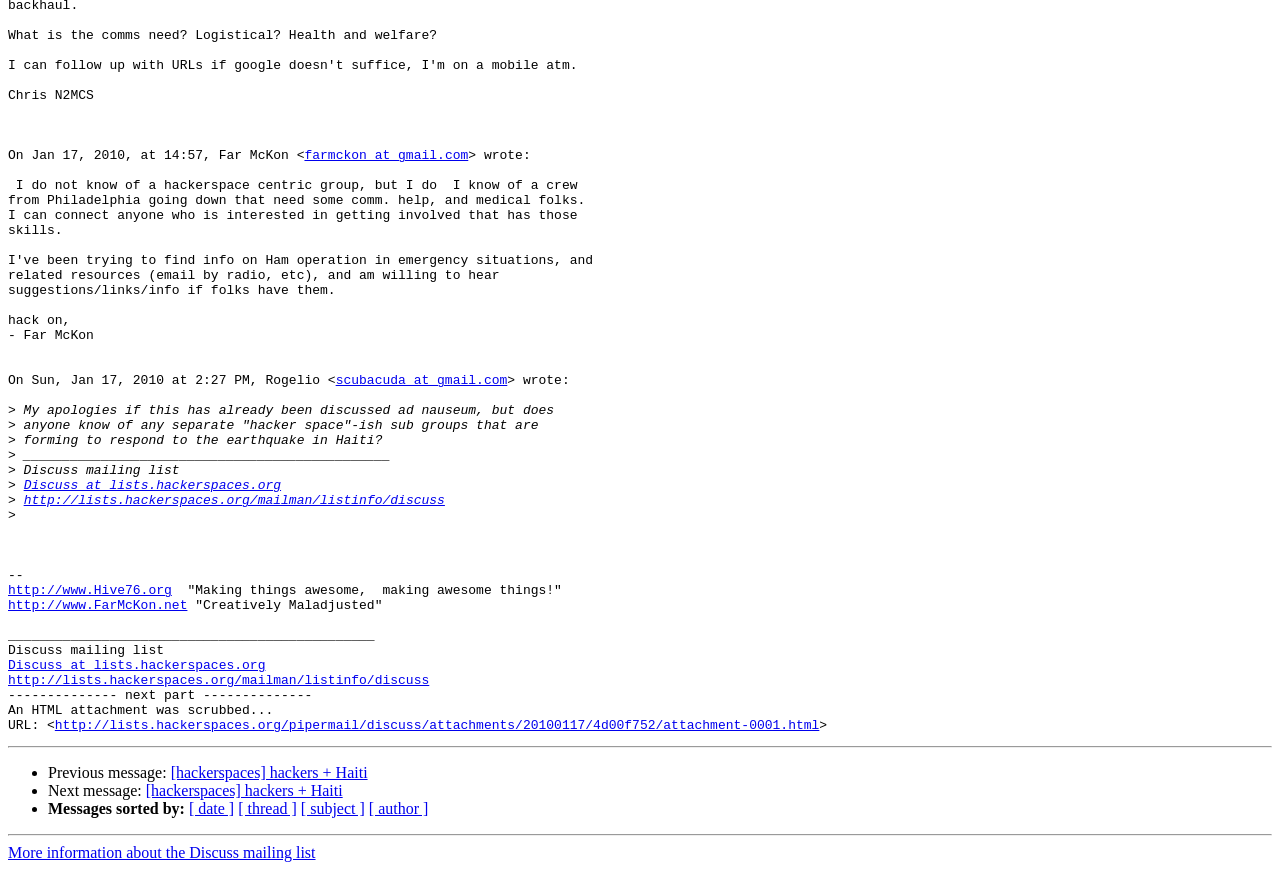Given the element description, predict the bounding box coordinates in the format (top-left x, top-left y, bottom-right x, bottom-right y). Make sure all values are between 0 and 1. Here is the element description: [ subject ]

[0.235, 0.92, 0.285, 0.94]